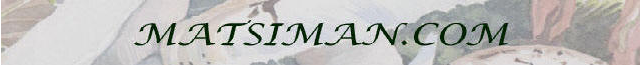Using the information from the screenshot, answer the following question thoroughly:
What type of mushrooms is the website dedicated to?

The question asks about the type of mushrooms the website is dedicated to. The caption mentions that the website is dedicated to 'matsutake mushrooms and mushroom foraging', which directly answers the question.